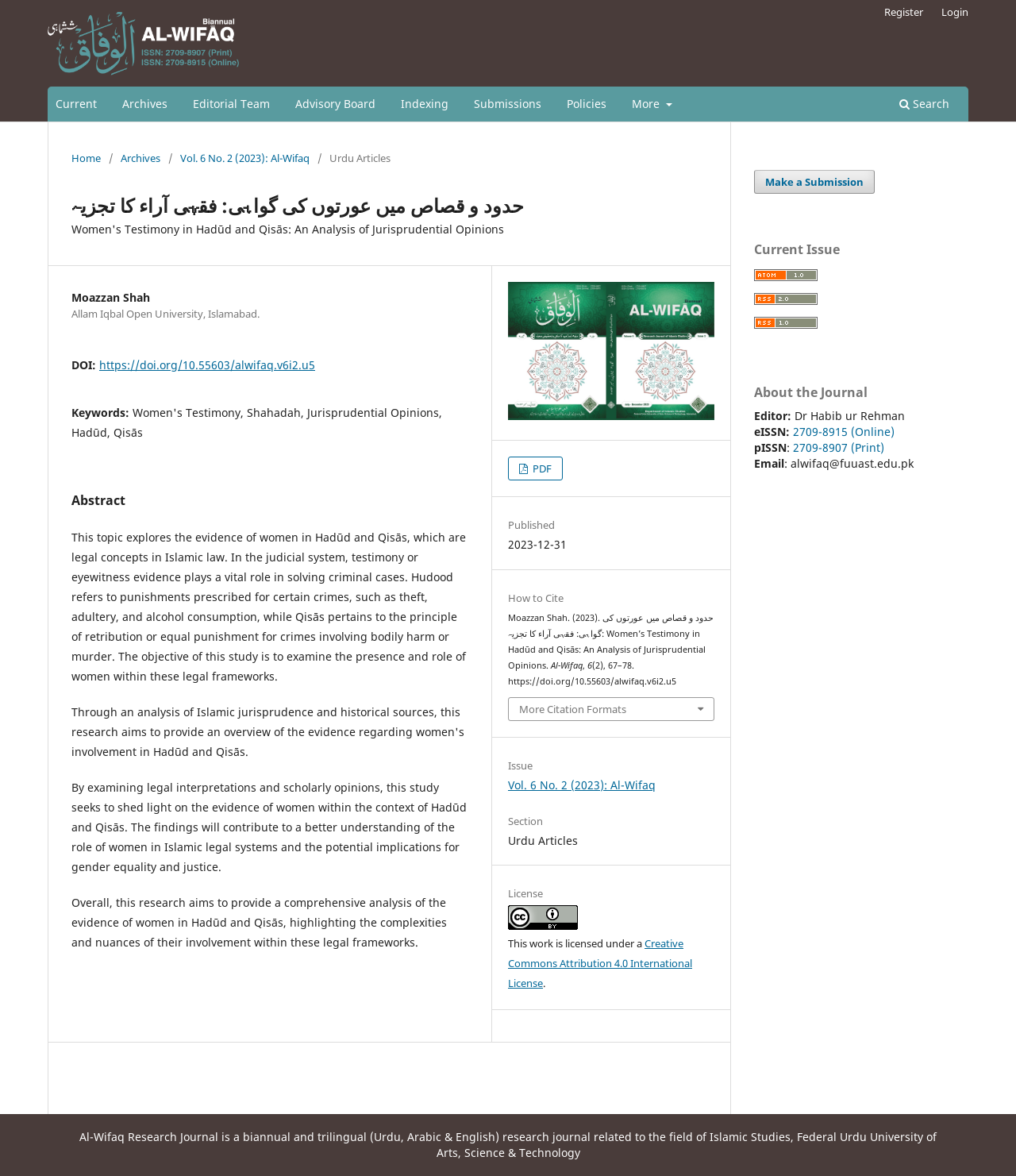Please find the bounding box for the UI component described as follows: "Make a Submission".

[0.742, 0.144, 0.861, 0.165]